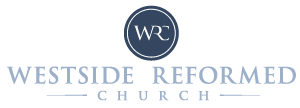Based on the visual content of the image, answer the question thoroughly: What is written below the emblem in the logo?

According to the caption, below the emblem, the church's full name, 'Westside Reformed Church', is elegantly written in a modern font, emphasizing both clarity and professionalism.